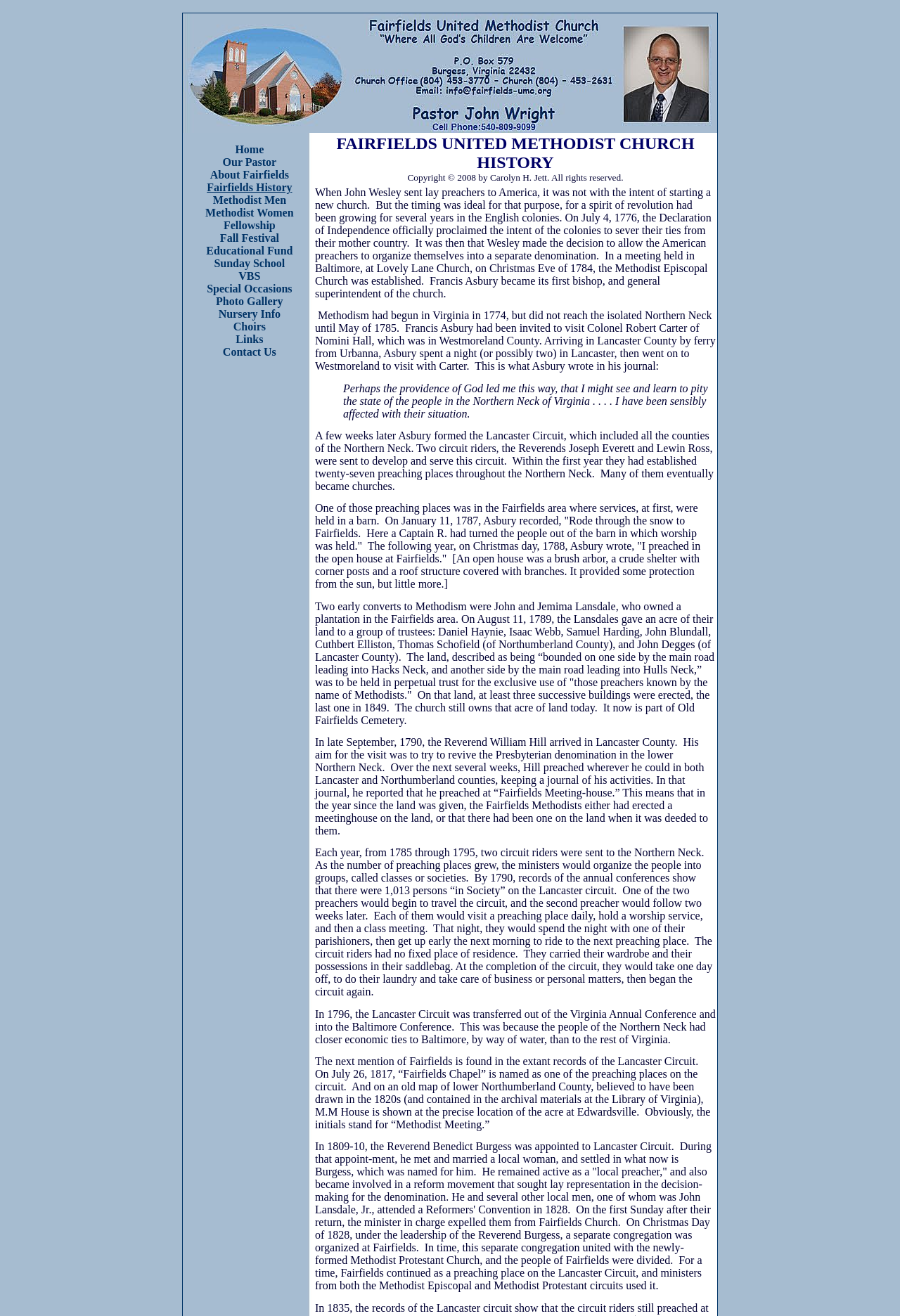What is the name of the church?
Please answer the question with a single word or phrase, referencing the image.

Fairfields United Methodist Church